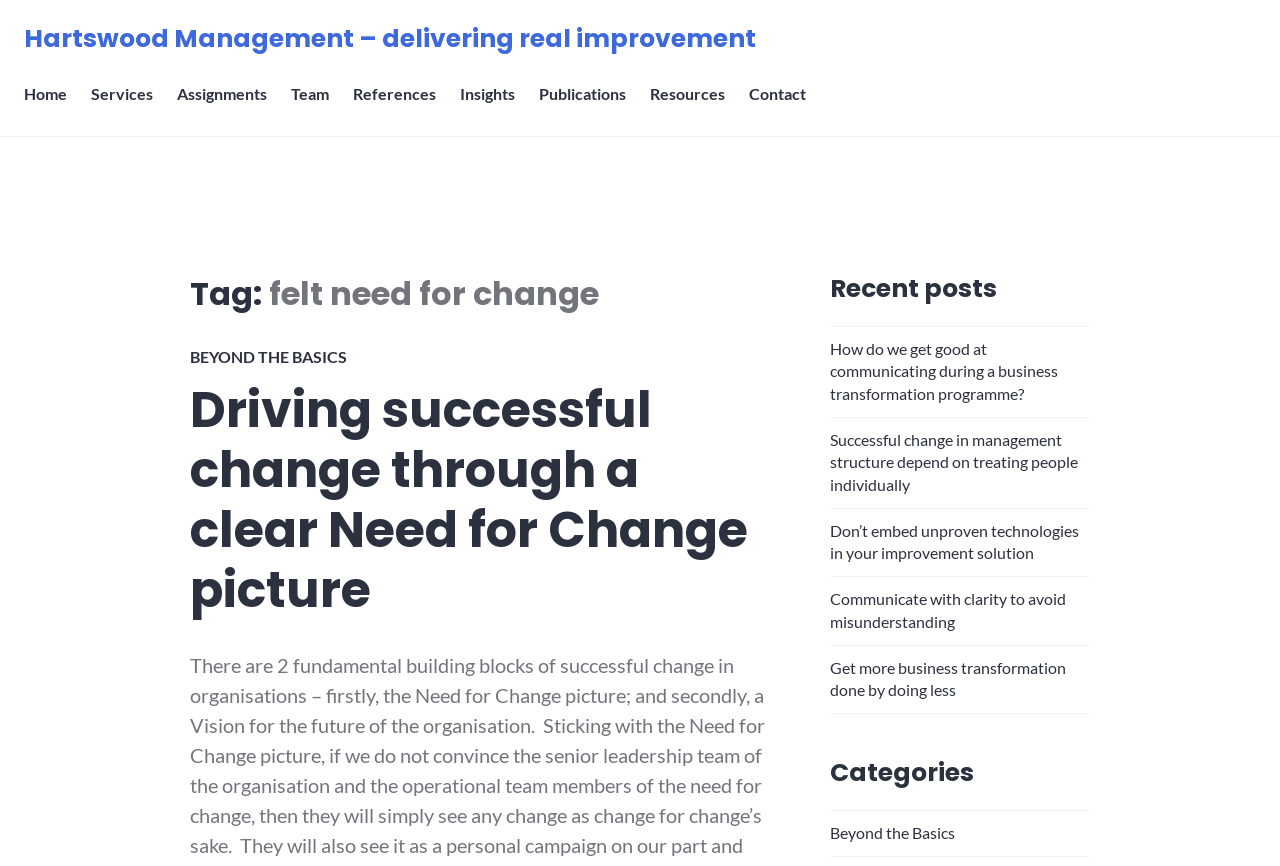Please indicate the bounding box coordinates for the clickable area to complete the following task: "read How do we get good at communicating during a business transformation programme?". The coordinates should be specified as four float numbers between 0 and 1, i.e., [left, top, right, bottom].

[0.648, 0.391, 0.827, 0.465]